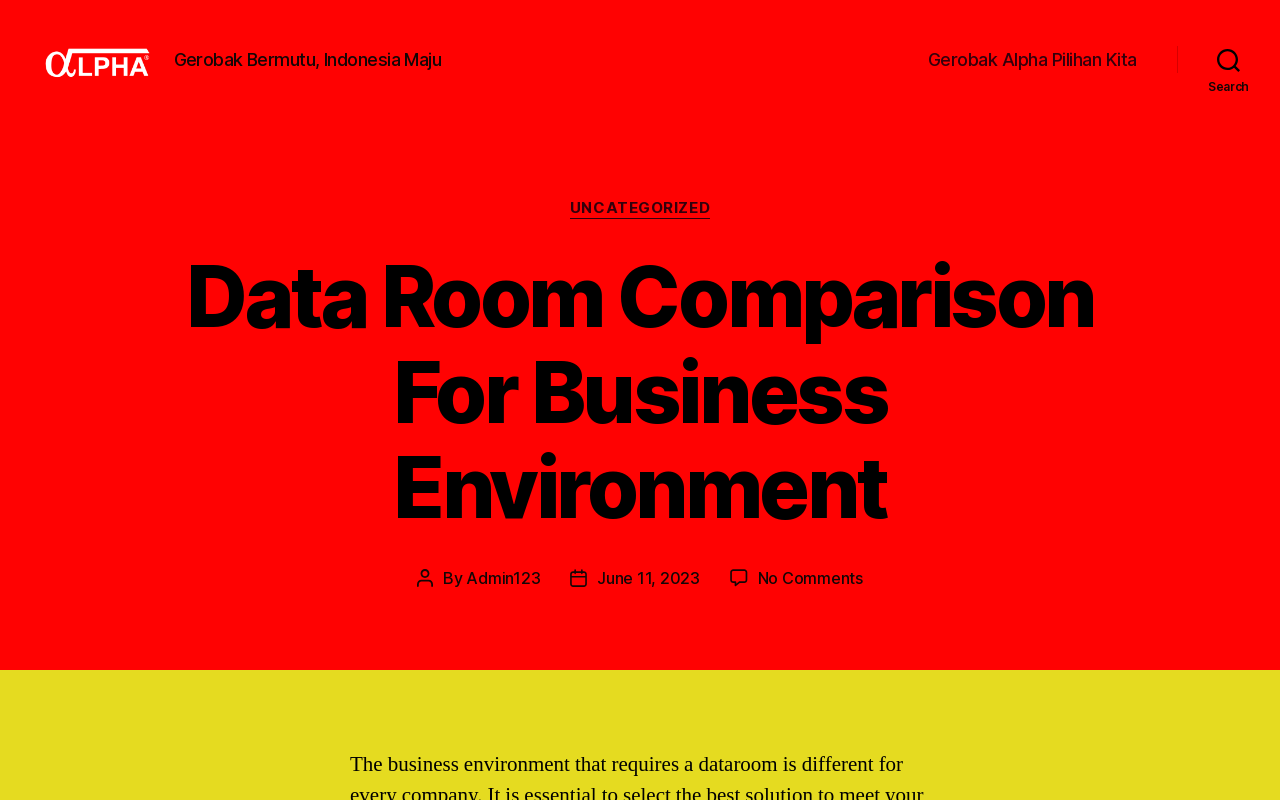From the screenshot, find the bounding box of the UI element matching this description: "Gerobak Alpha Pilihan Kita". Supply the bounding box coordinates in the form [left, top, right, bottom], each a float between 0 and 1.

[0.725, 0.078, 0.888, 0.105]